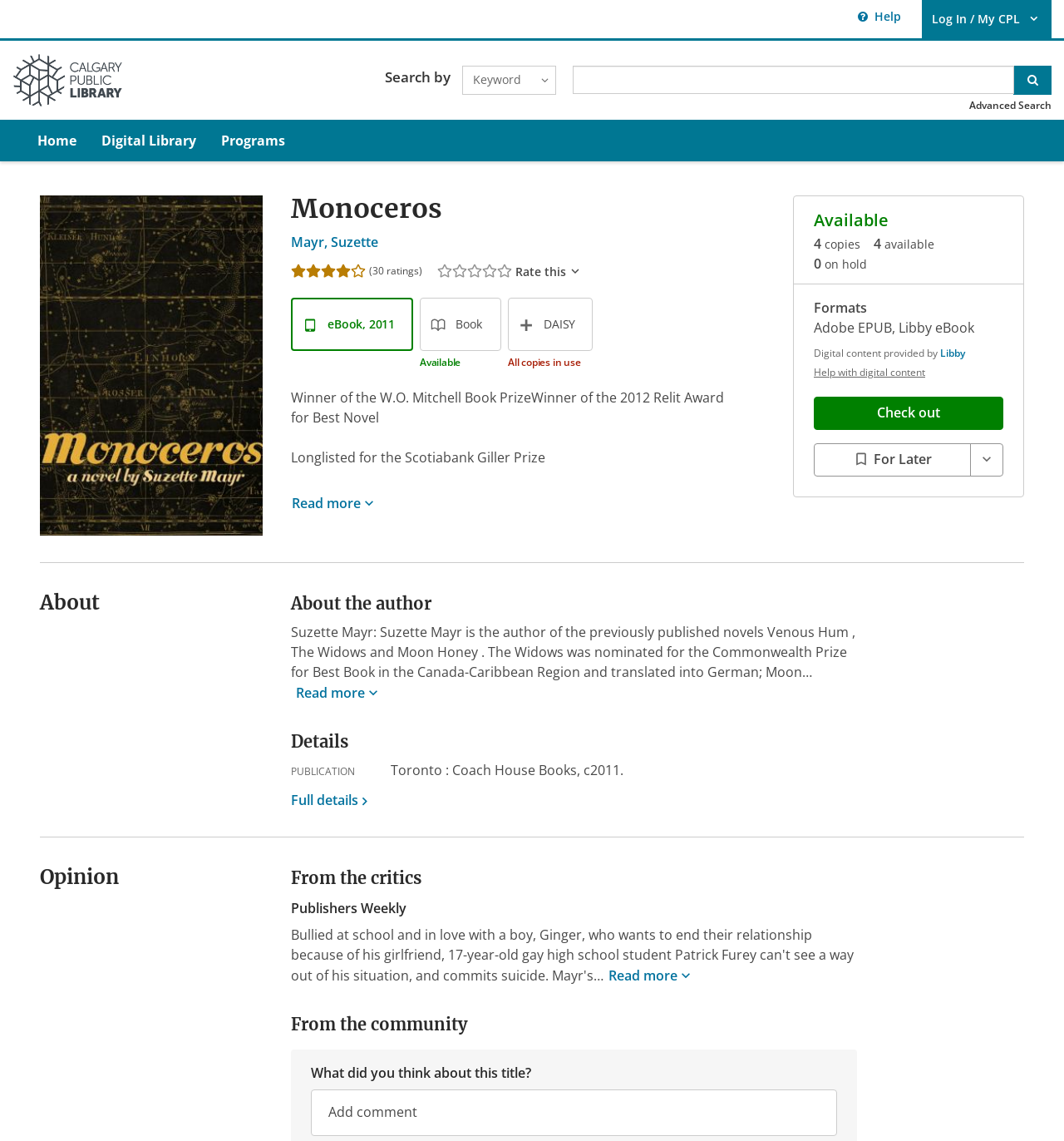Please answer the following question using a single word or phrase: Who is the author of the book?

Suzette Mayr